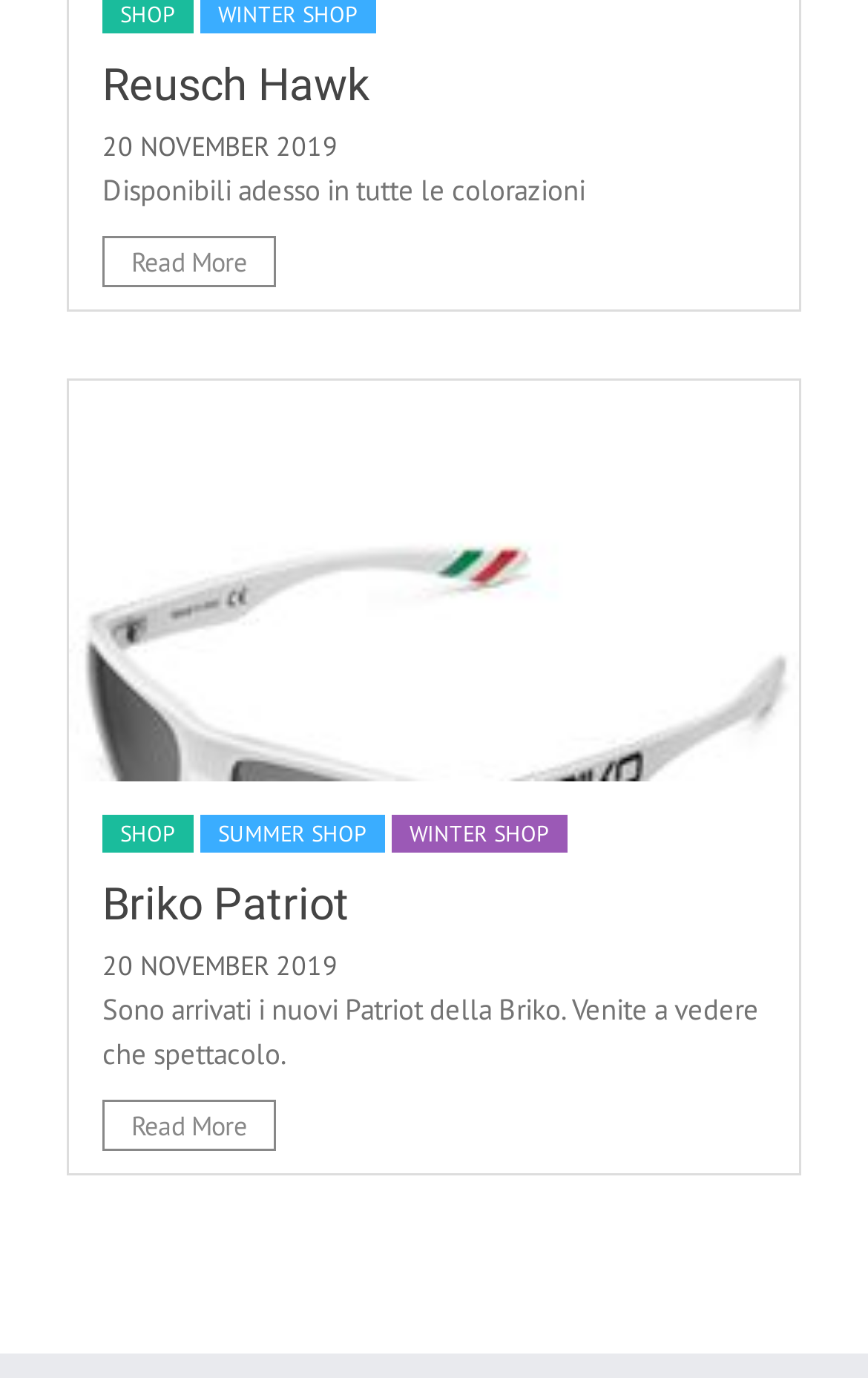Please pinpoint the bounding box coordinates for the region I should click to adhere to this instruction: "Read more about Reusch Hawk".

[0.118, 0.171, 0.318, 0.208]